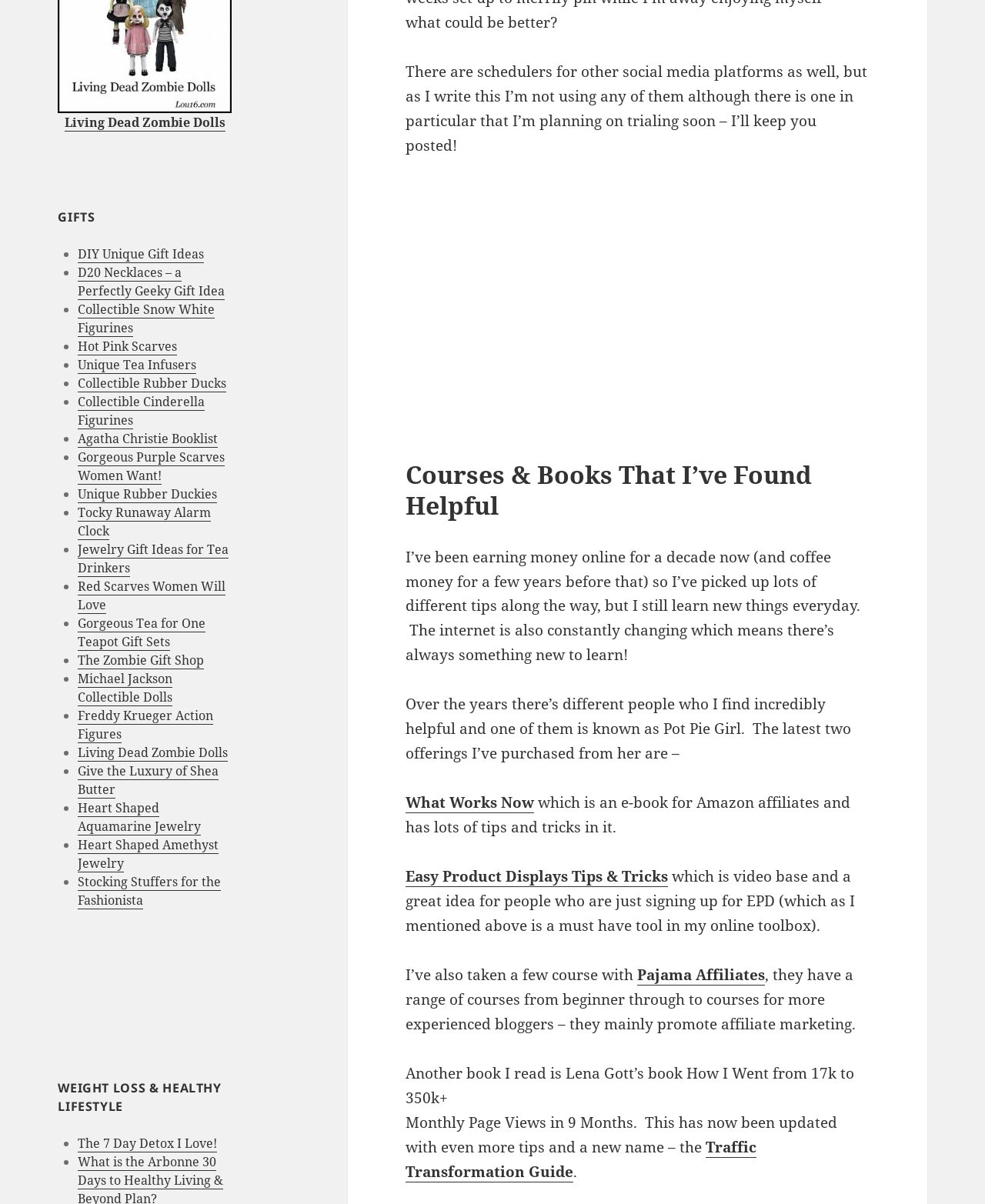Please analyze the image and provide a thorough answer to the question:
What is the name of the book about affiliate marketing?

In the section about courses and books, it is mentioned that 'What Works Now' is an e-book about affiliate marketing for Amazon affiliates.